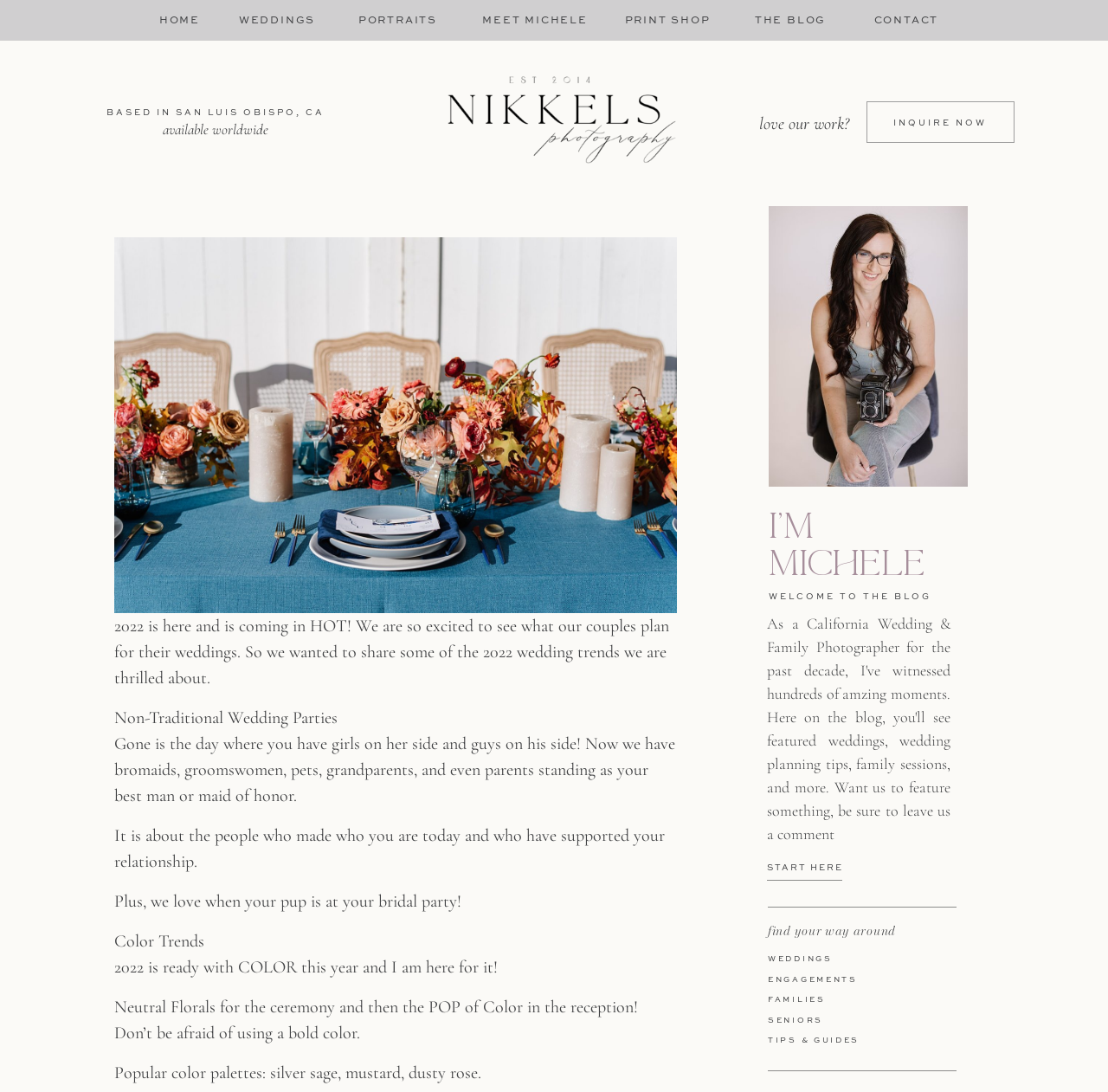Provide the bounding box coordinates of the UI element that matches the description: "START HERE".

[0.692, 0.789, 0.785, 0.811]